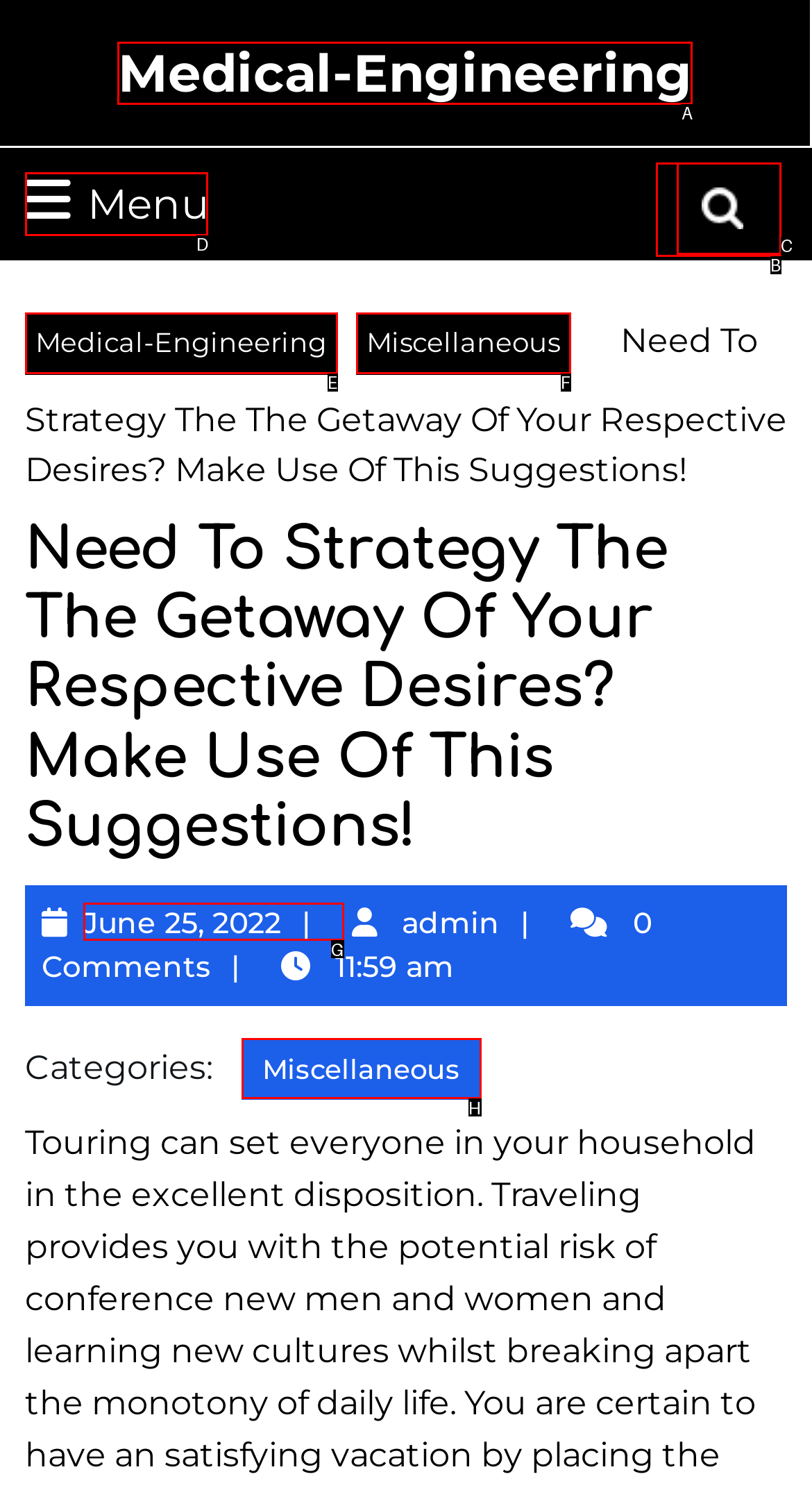Specify the letter of the UI element that should be clicked to achieve the following: Open the menu
Provide the corresponding letter from the choices given.

D